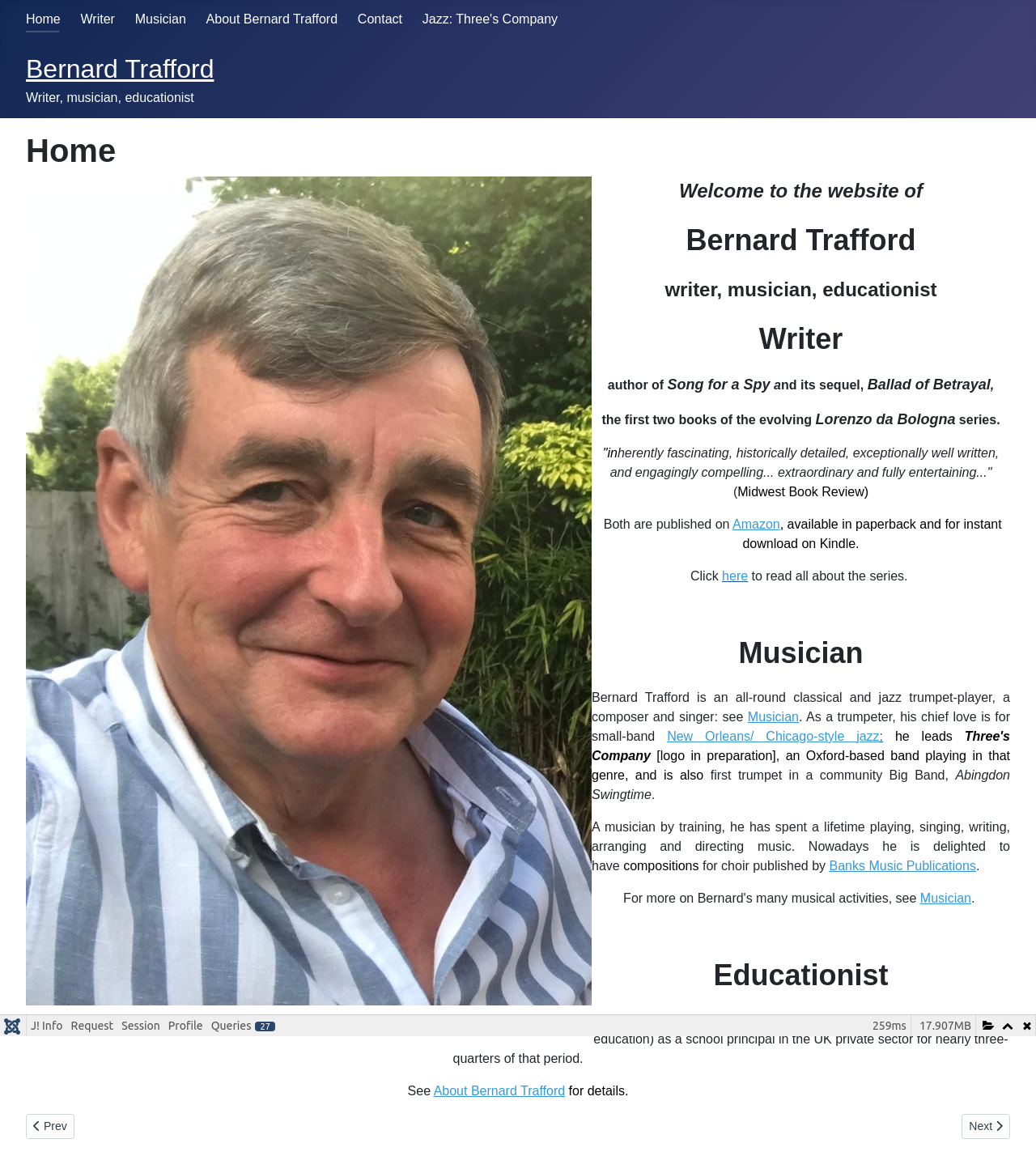Use a single word or phrase to answer this question: 
What is the name of the book series written by Bernard Trafford?

Lorenzo da Bologna